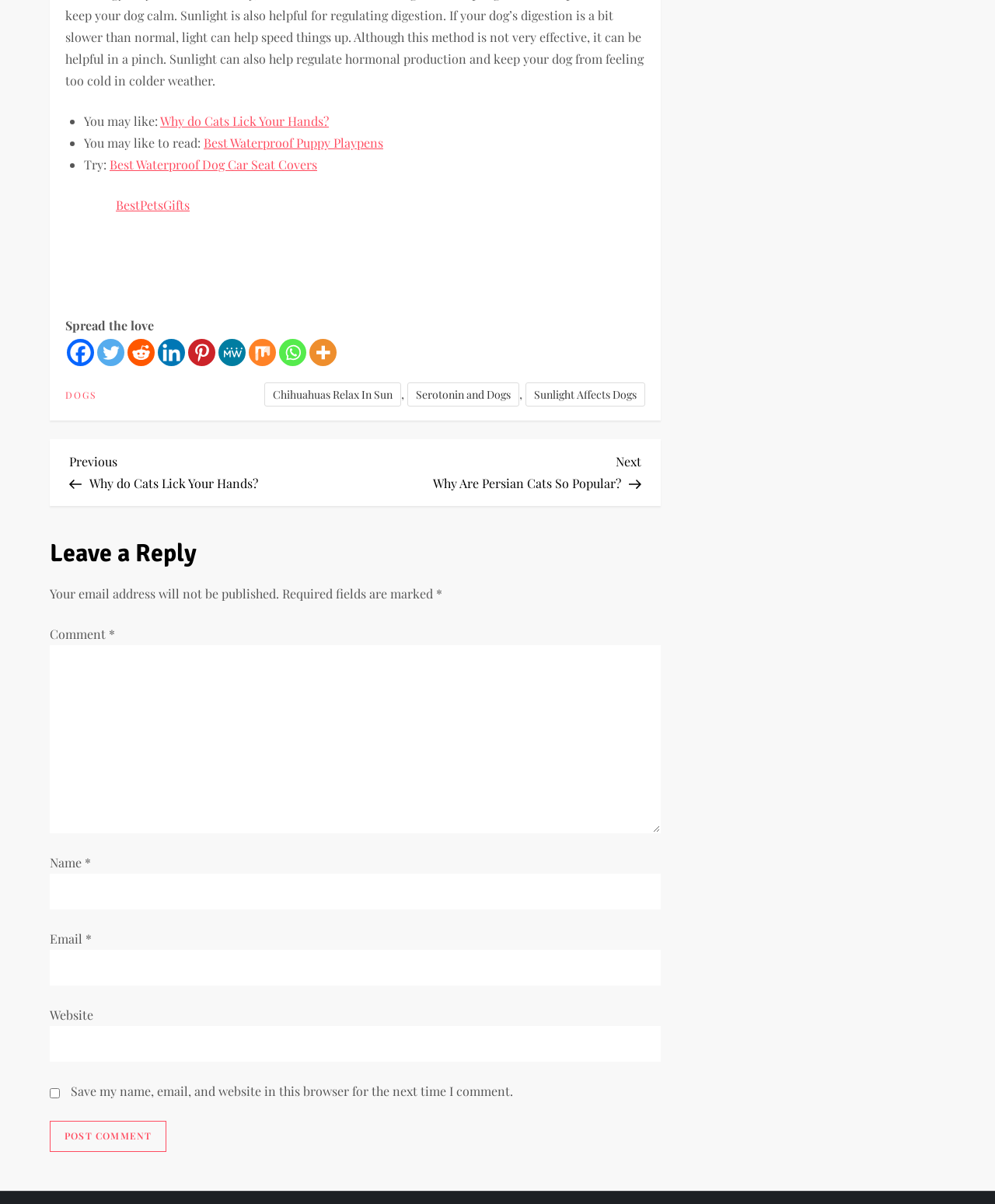What is the label of the first textbox in the comment section?
Look at the screenshot and give a one-word or phrase answer.

Comment